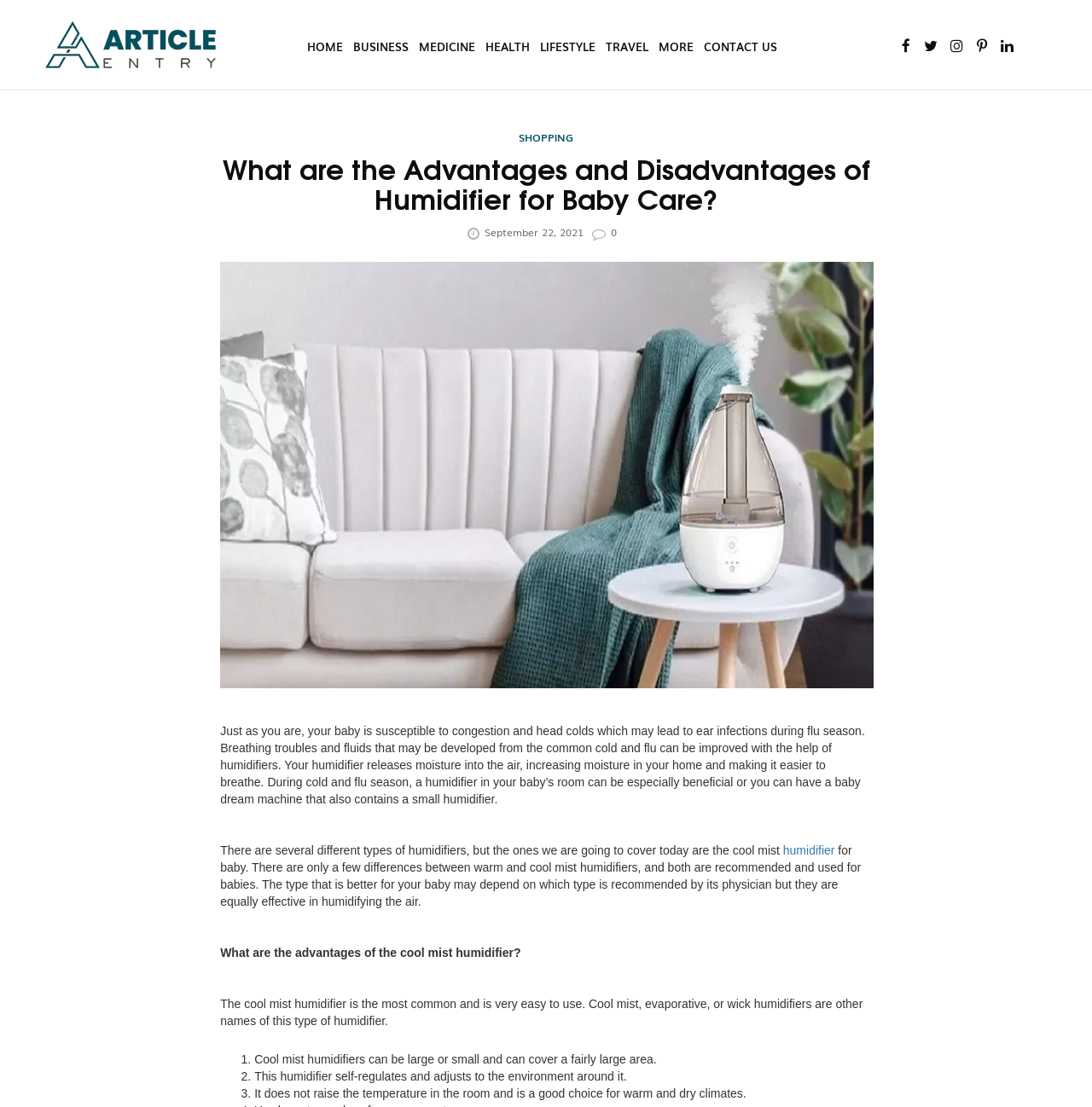Provide the bounding box coordinates of the HTML element described as: "Contact us". The bounding box coordinates should be four float numbers between 0 and 1, i.e., [left, top, right, bottom].

[0.64, 0.031, 0.716, 0.054]